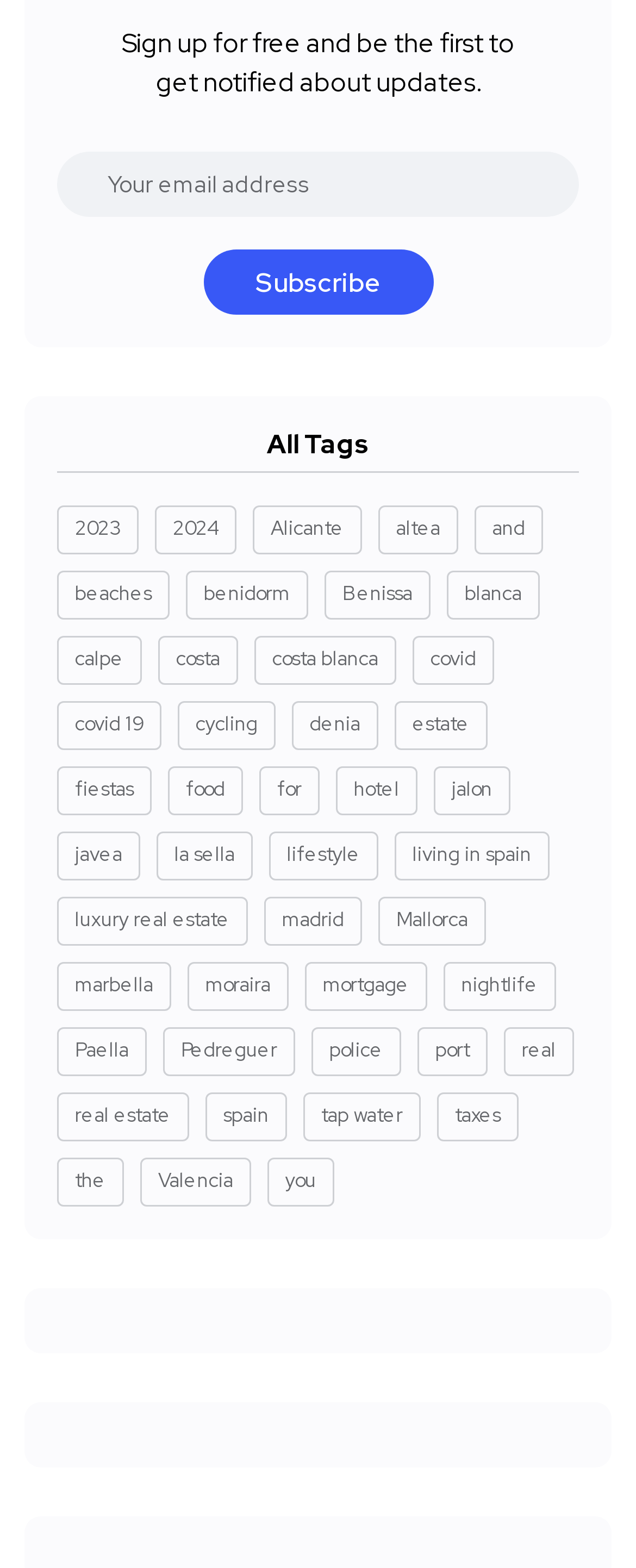Answer the question below using just one word or a short phrase: 
What is the position of the 'Subscribe' button?

Below the textbox